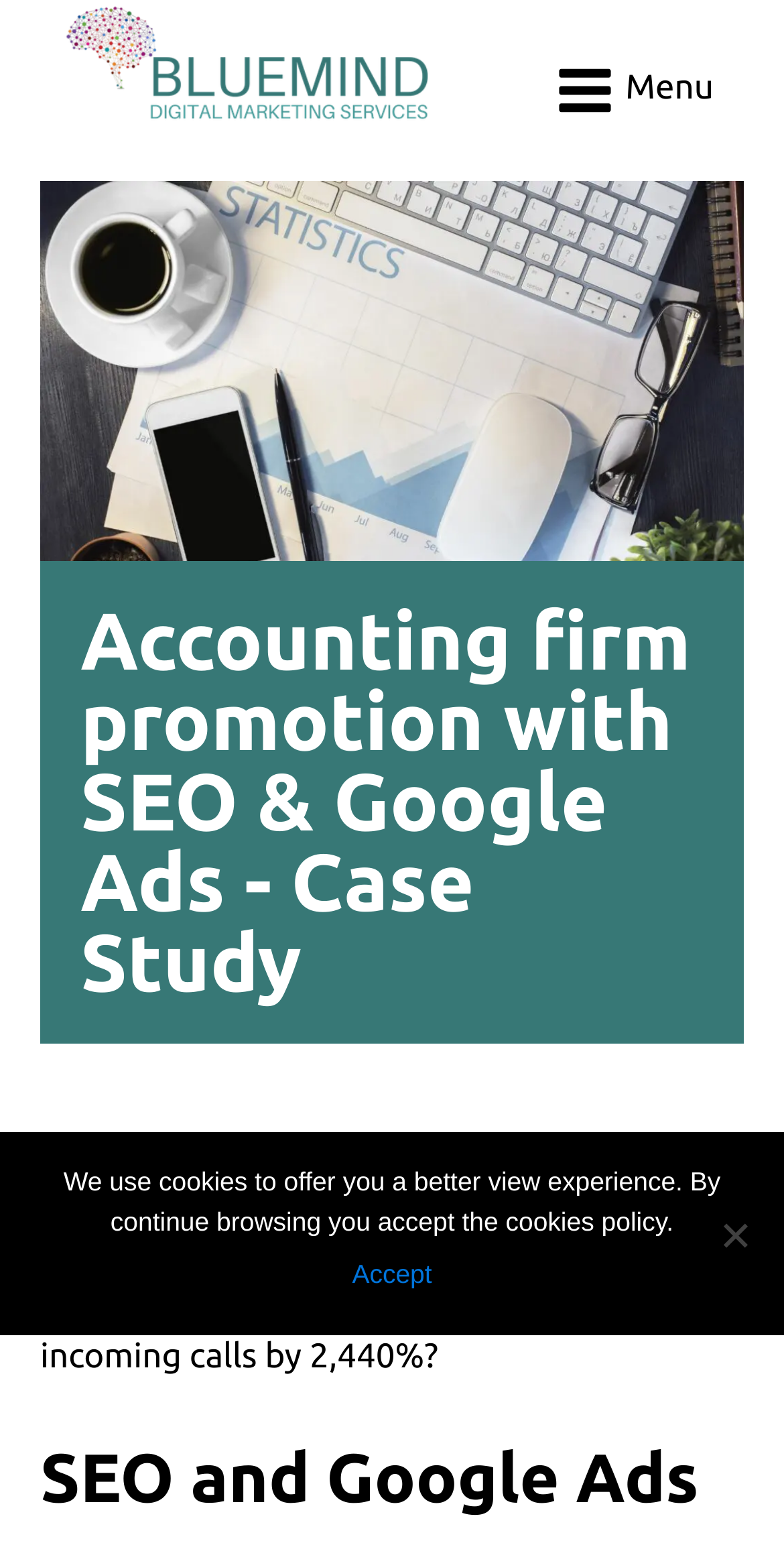Please find the bounding box for the UI element described by: "accounting firm".

[0.447, 0.753, 0.771, 0.778]